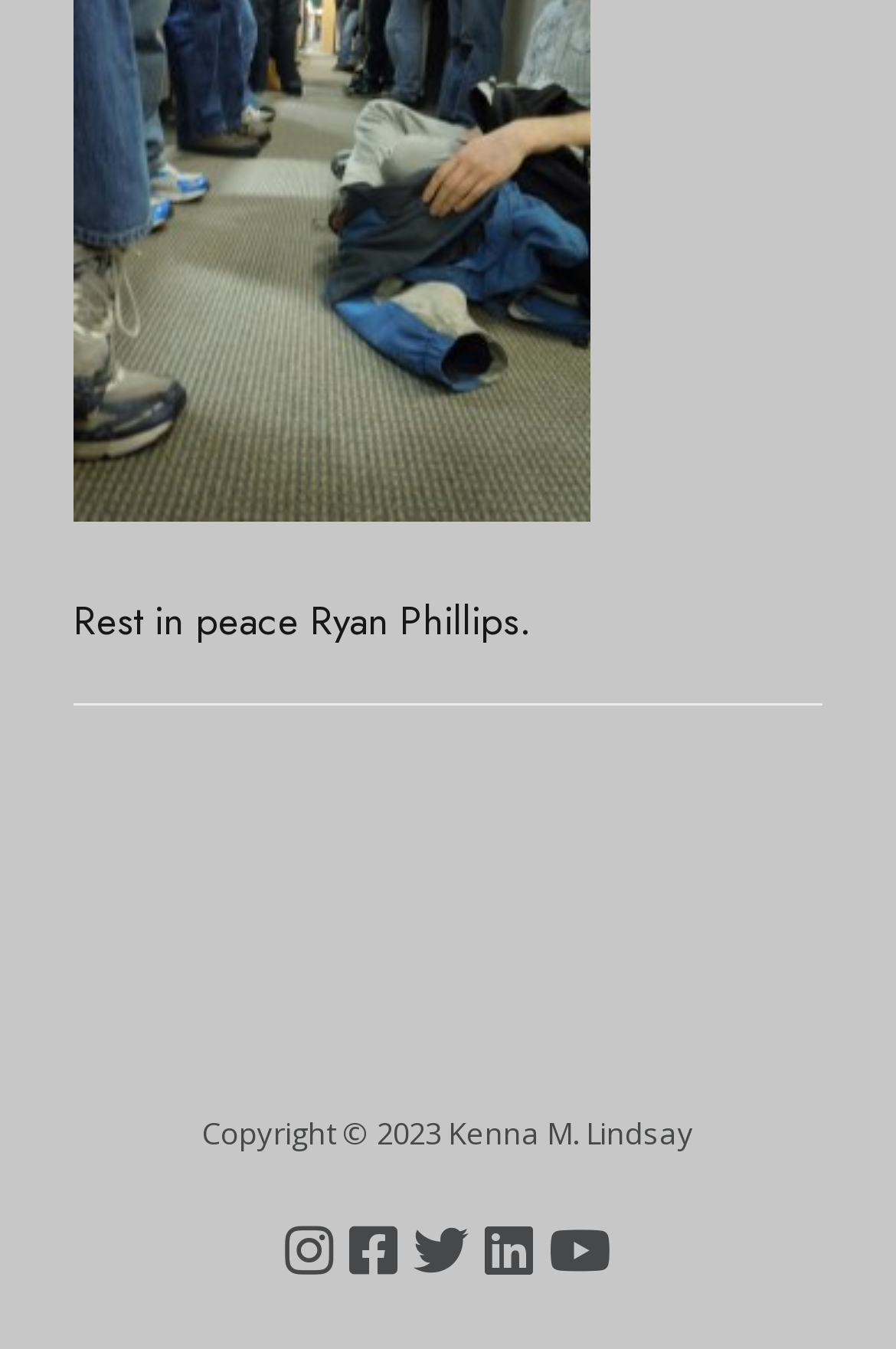Use the details in the image to answer the question thoroughly: 
How many social media links are present?

The webpage has five link elements with the text 'Instagram', 'Facebook', 'Twitter', 'LinkedIn', and 'YouTube', which are commonly used social media platforms, so there are five social media links present on the webpage.